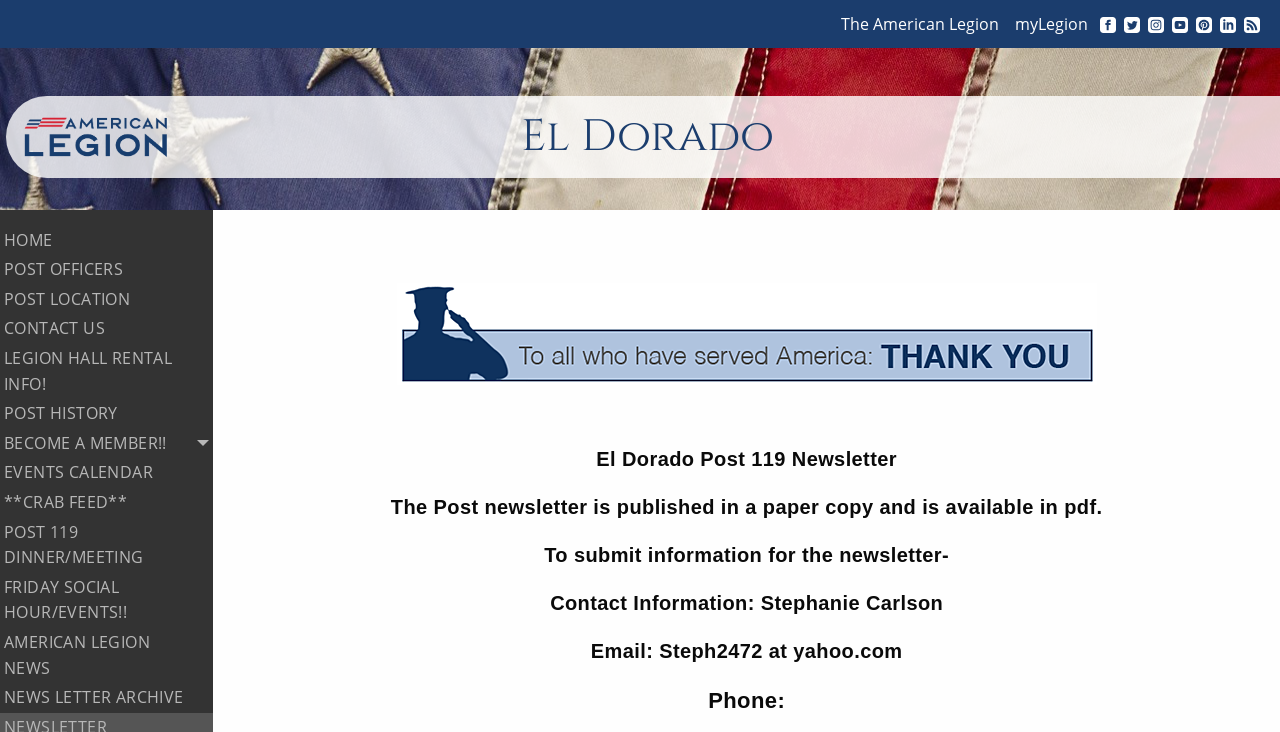Please identify the bounding box coordinates of the area I need to click to accomplish the following instruction: "View the American Legion News".

[0.969, 0.005, 0.988, 0.06]